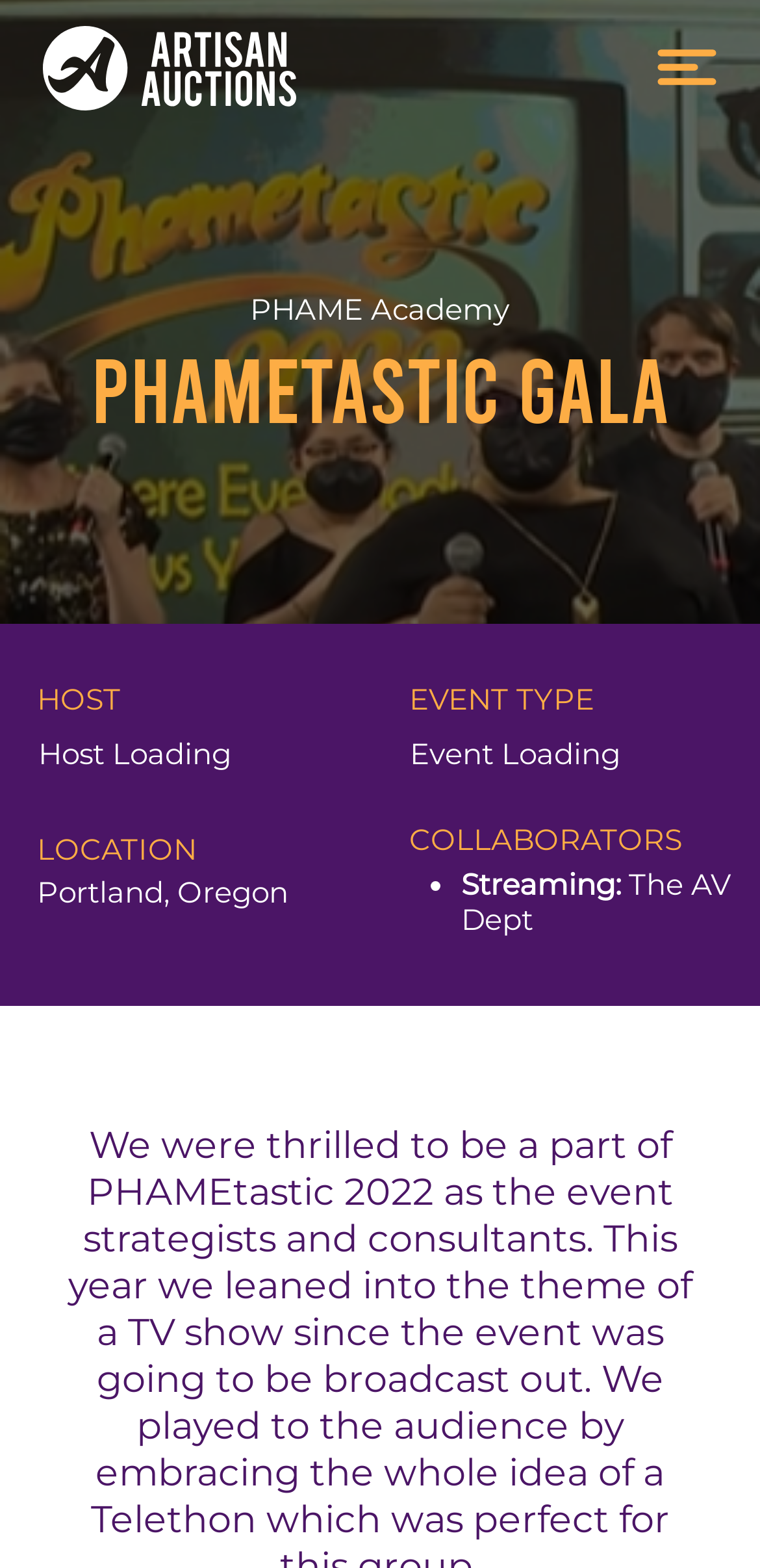What is the location of the event?
Examine the image and give a concise answer in one word or a short phrase.

Portland, Oregon